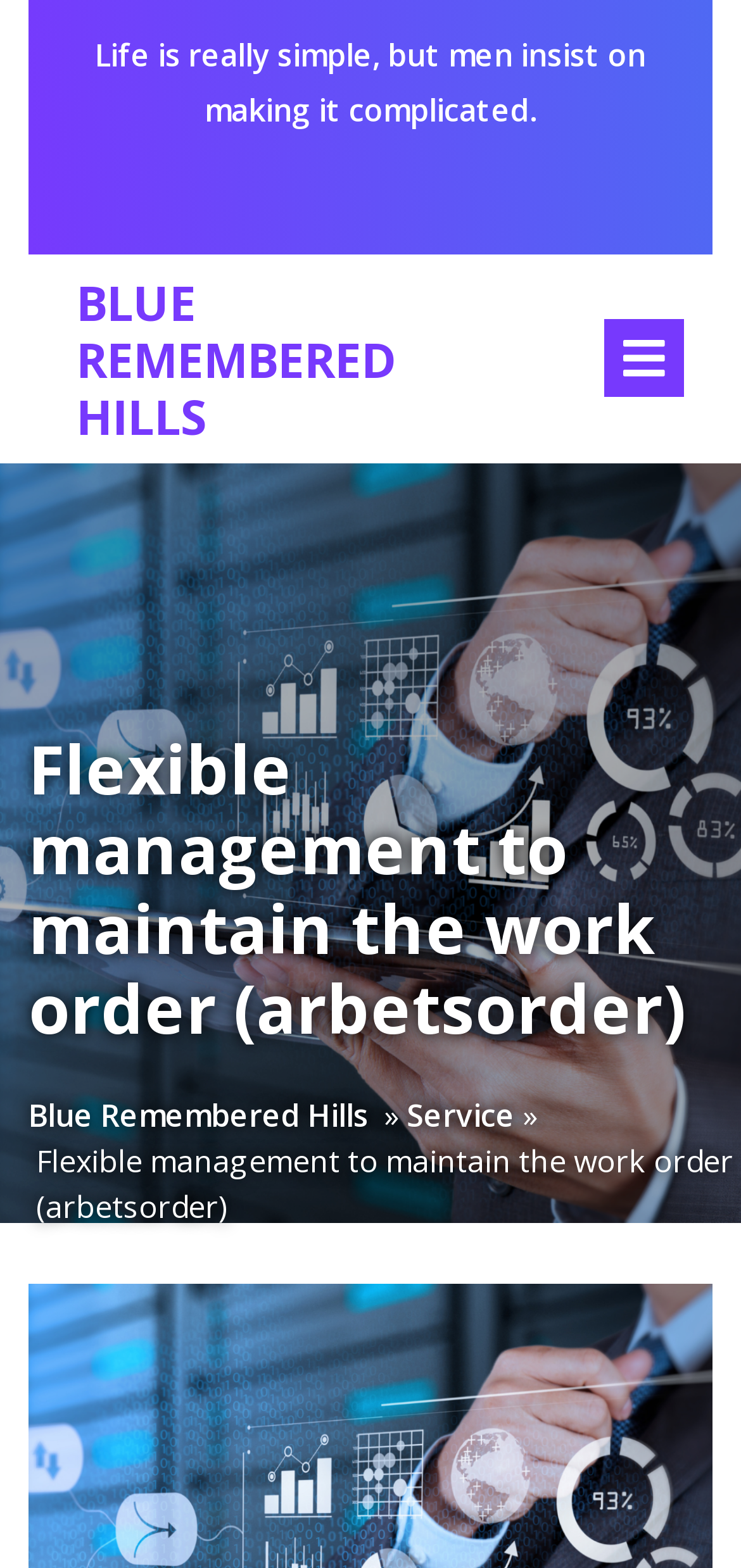What is the purpose of the tab on the top right?
Kindly offer a comprehensive and detailed response to the question.

I found the purpose of the tab on the top right by looking at the tab element with the bounding box coordinates [0.815, 0.204, 0.923, 0.253]. The text of the tab is ' Open Menu'.